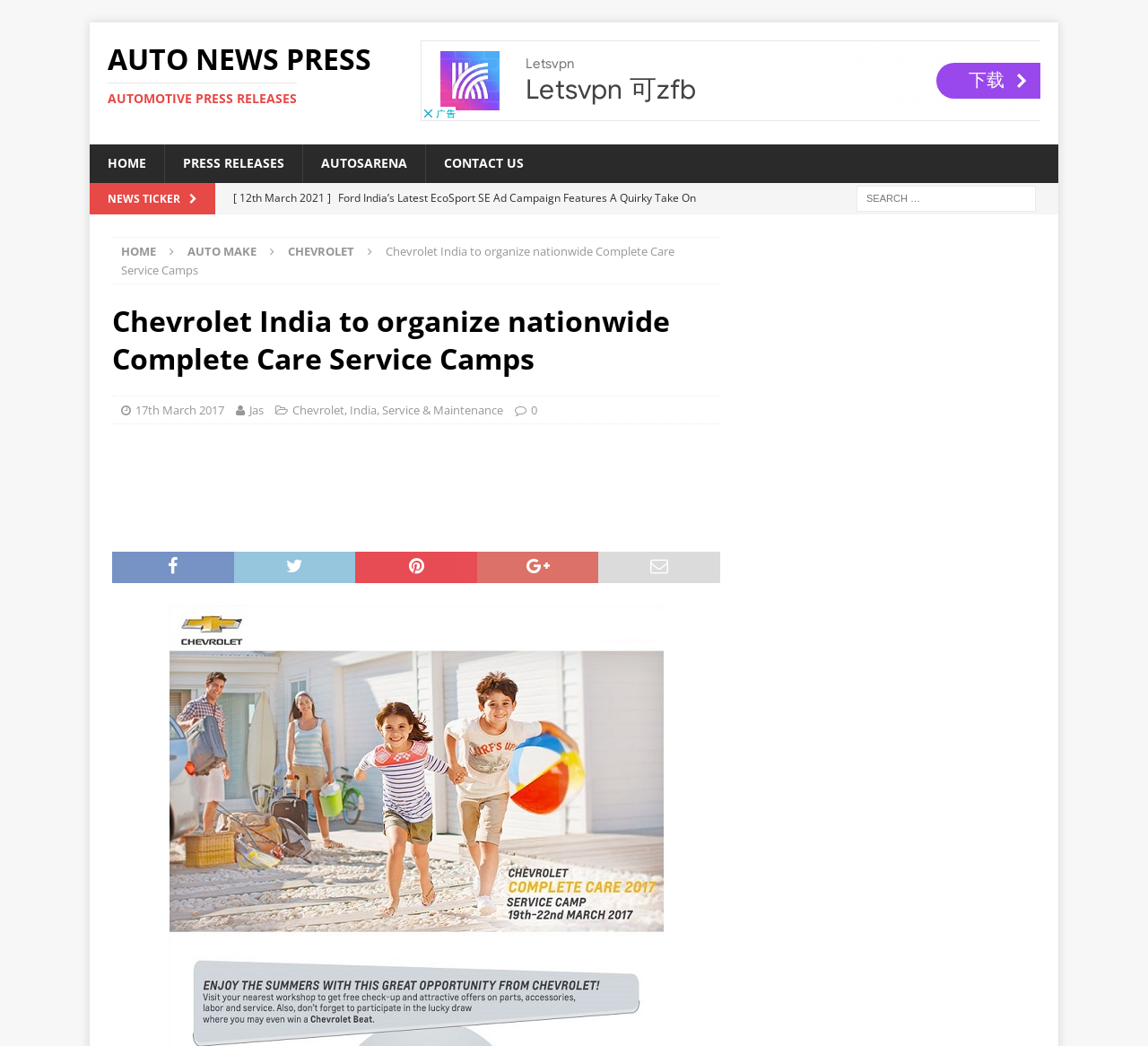Write an elaborate caption that captures the essence of the webpage.

The webpage is about Chevrolet India and appears to be an automotive news website. At the top, there is a heading "AUTO NEWS PRESS" with a subheading "AUTOMOTIVE PRESS RELEASES". Below this, there is a horizontal navigation menu with links to "HOME", "PRESS RELEASES", "AUTOSARENA", and "CONTACT US".

To the right of the navigation menu, there is a news ticker section with a heading "NEWS TICKER". Below this, there are five news article links with dates and brief descriptions, including topics such as Ford India's ad campaign, Tata Motors' new truck range, and Ather Energy's retail operations.

On the left side of the page, there is a section with a heading "Chevrolet India to organize nationwide Complete Care Service Camps". This section has a subheading with the same title and includes links to related topics such as "17th March 2017", "Jas", "Chevrolet", "India", "Service & Maintenance", and "0".

There are two advertisements on the page, one located at the top-right corner and another at the bottom-left corner. Additionally, there is a search box at the top-right corner with a label "Search for:". The search box is accompanied by links to "HOME", "AUTO MAKE", and "CHEVROLET".